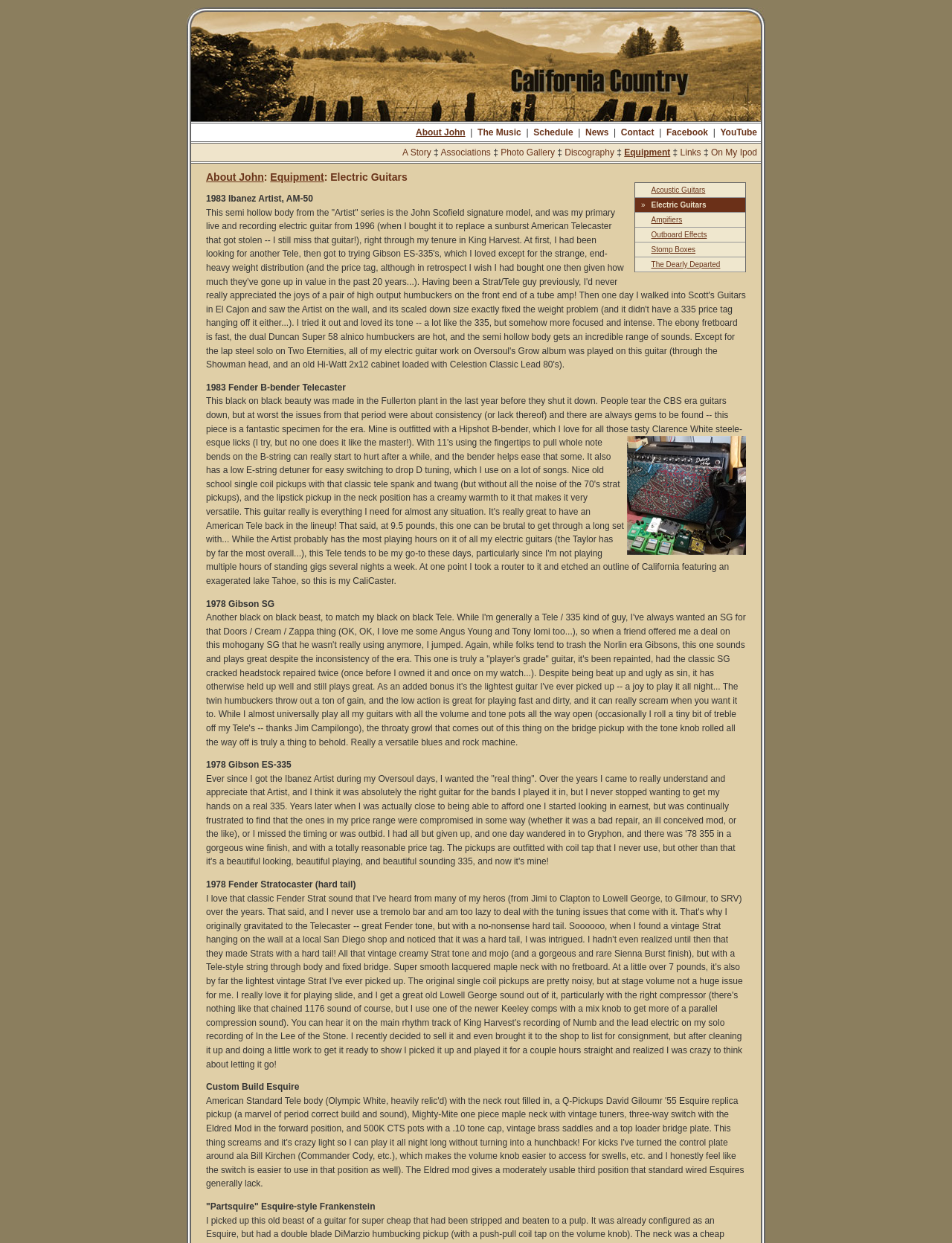What is the name of the album mentioned in the main content?
Carefully analyze the image and provide a detailed answer to the question.

The main content is located in the LayoutTableRow with bounding box coordinates [0.196, 0.13, 0.804, 0.132]. The text in the main content mentions an album called 'Grow', which is by Oversoul.